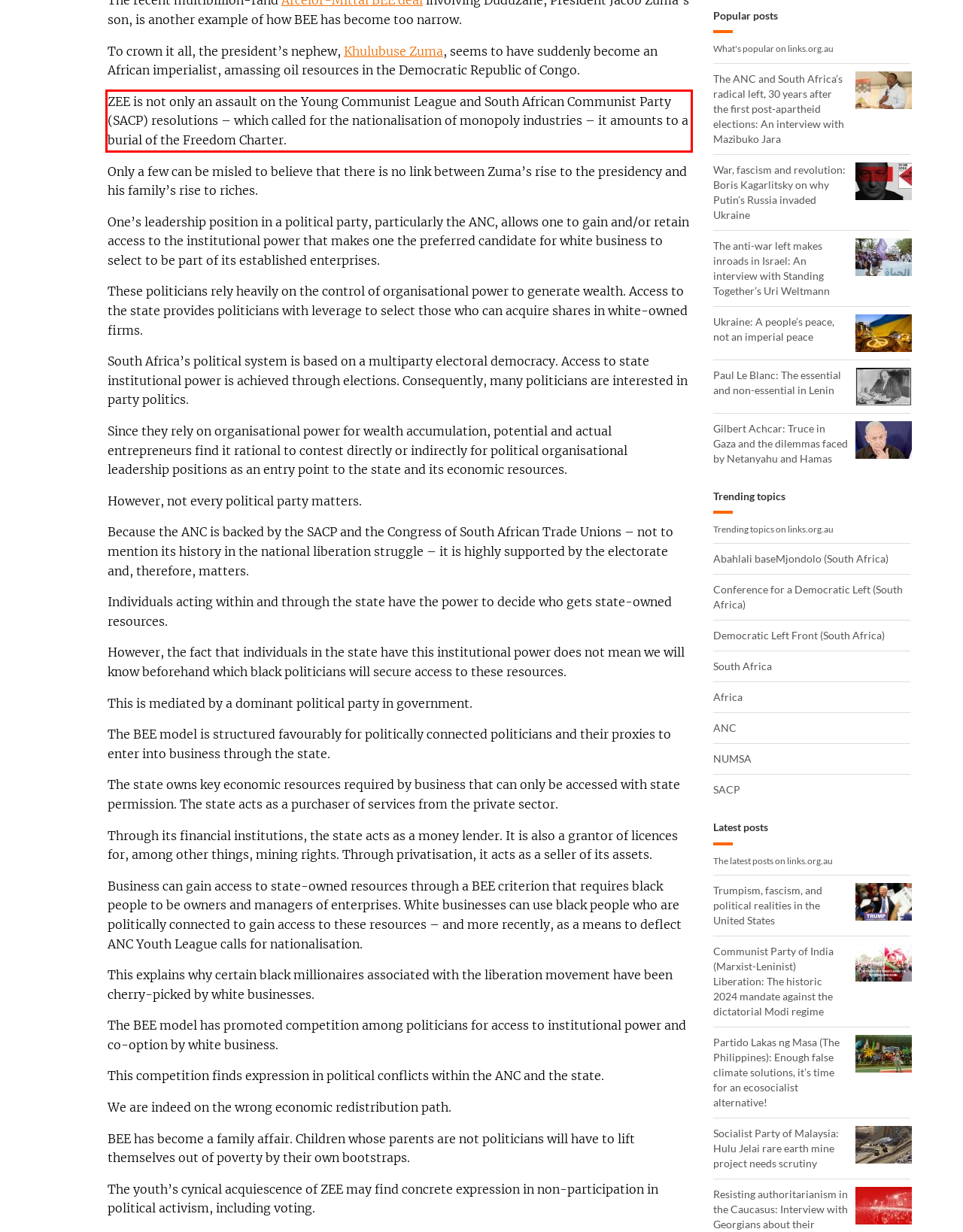The screenshot provided shows a webpage with a red bounding box. Apply OCR to the text within this red bounding box and provide the extracted content.

ZEE is not only an assault on the Young Communist League and South African Communist Party (SACP) resolutions – which called for the nationalisation of ­monopoly industries – it amounts to a burial of the Freedom Charter.